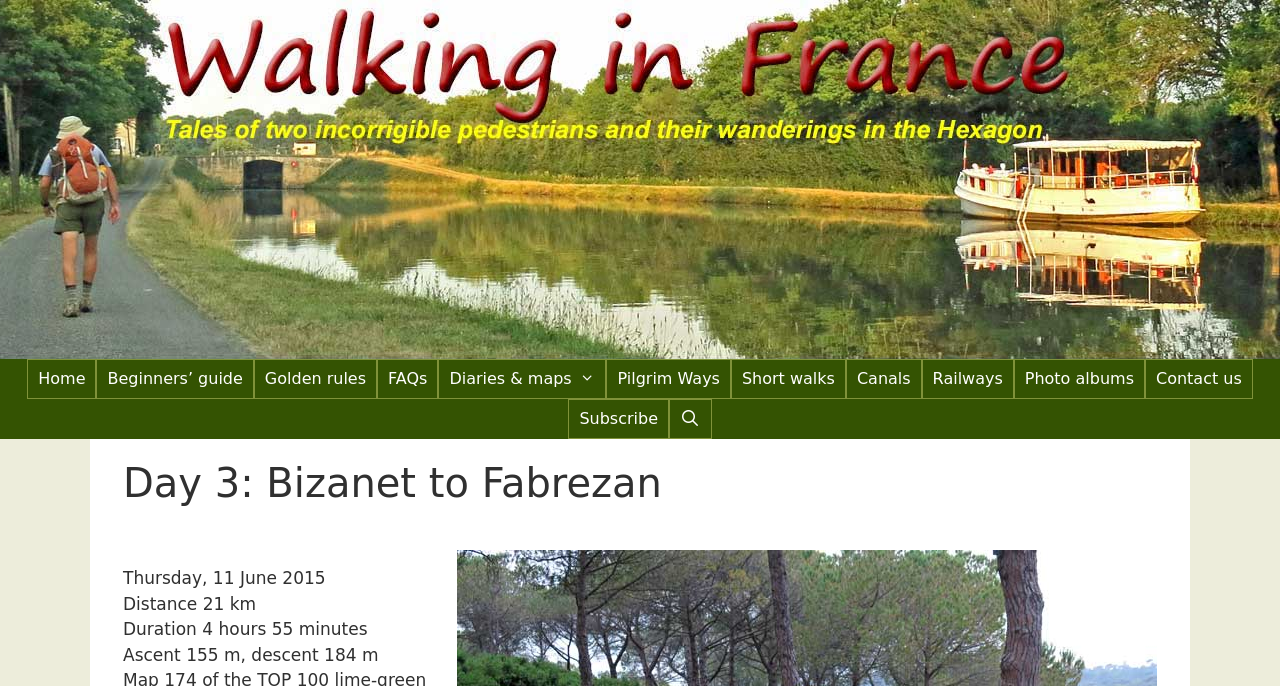Identify the bounding box coordinates of the specific part of the webpage to click to complete this instruction: "subscribe".

[0.444, 0.582, 0.523, 0.64]